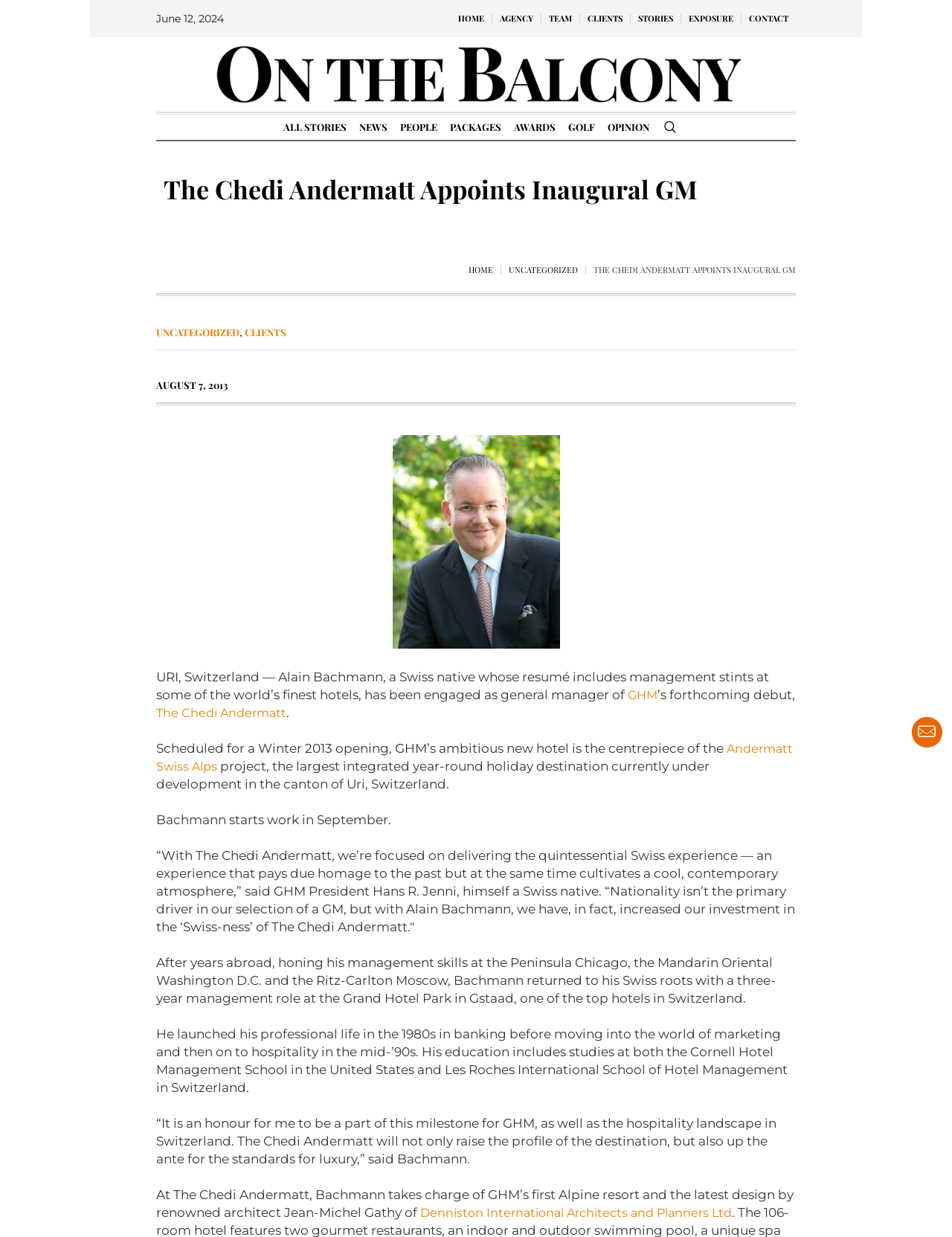Extract the primary header of the webpage and generate its text.

The Chedi Andermatt Appoints Inaugural GM